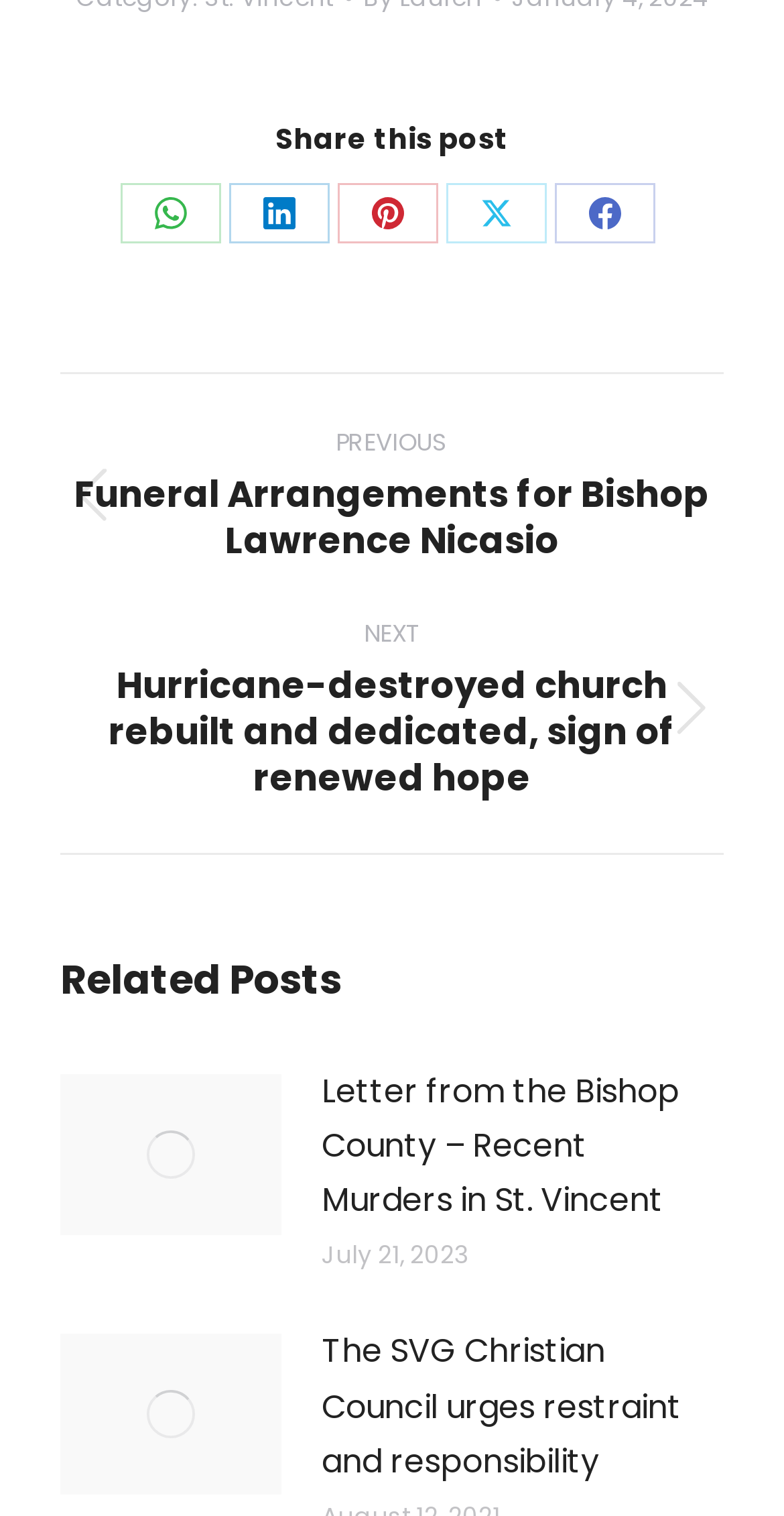Based on what you see in the screenshot, provide a thorough answer to this question: What is the date of the first related post?

The date of the first related post is July 21, 2023, which is mentioned in the time element within the first related post.